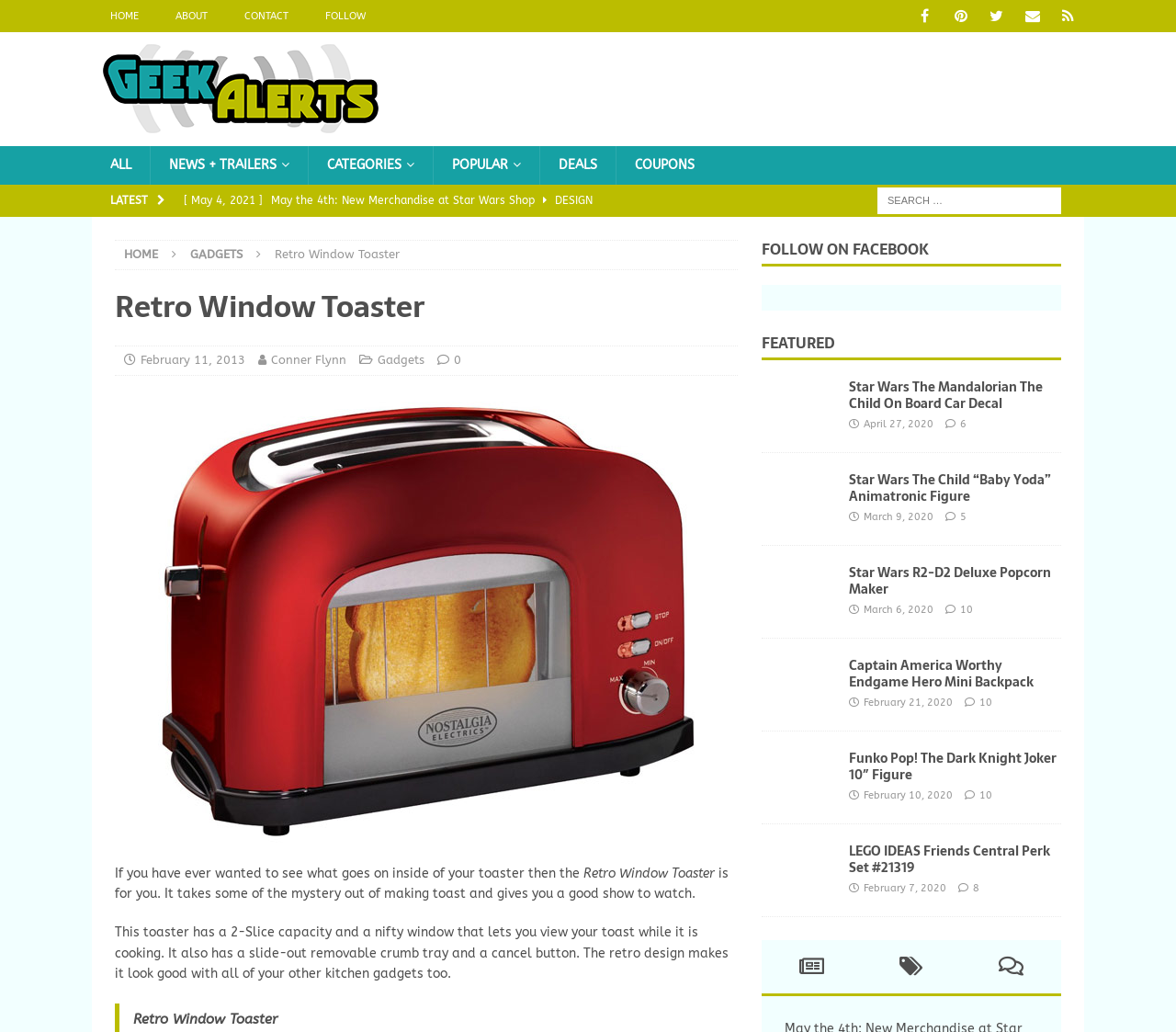Please specify the coordinates of the bounding box for the element that should be clicked to carry out this instruction: "View the 'Retro Window Toaster' article". The coordinates must be four float numbers between 0 and 1, formatted as [left, top, right, bottom].

[0.098, 0.28, 0.627, 0.364]